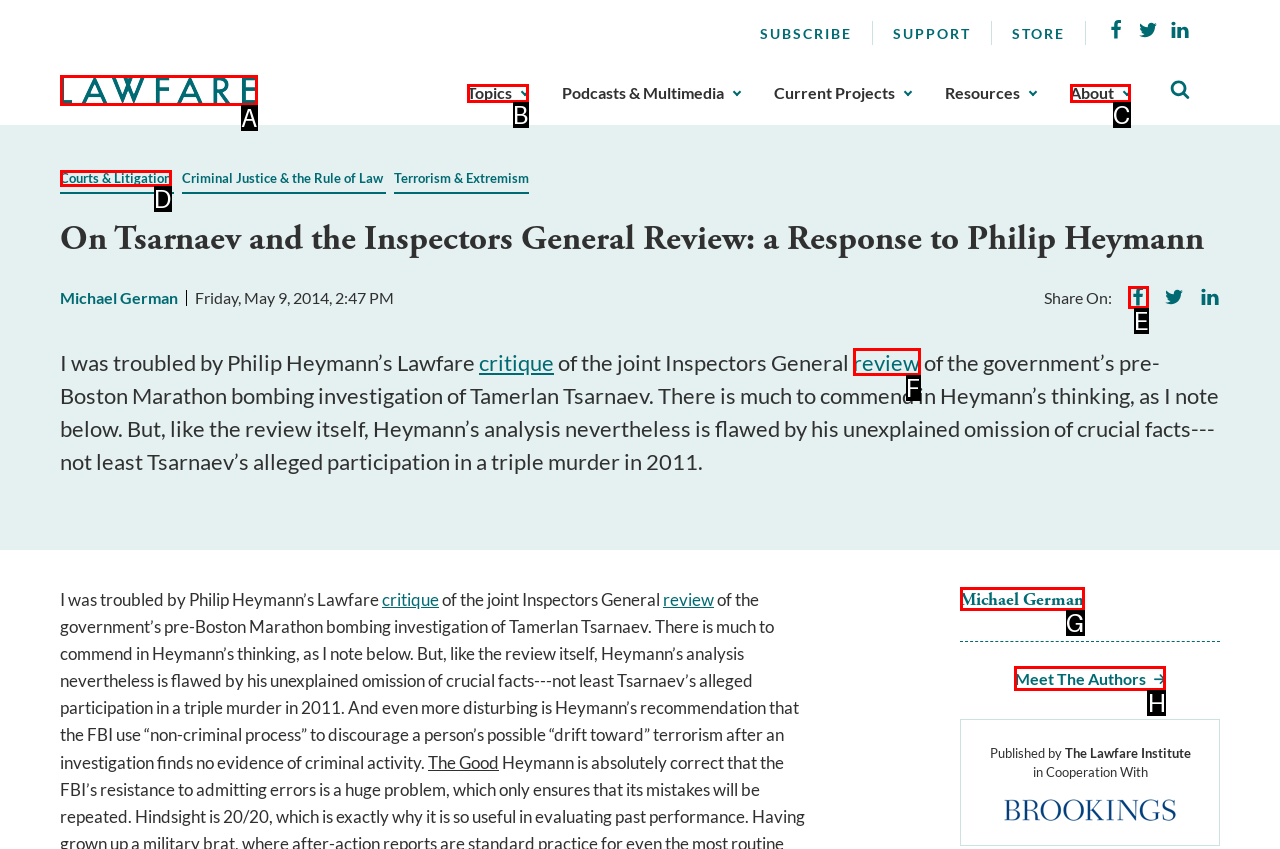Using the provided description: Michael German, select the HTML element that corresponds to it. Indicate your choice with the option's letter.

G